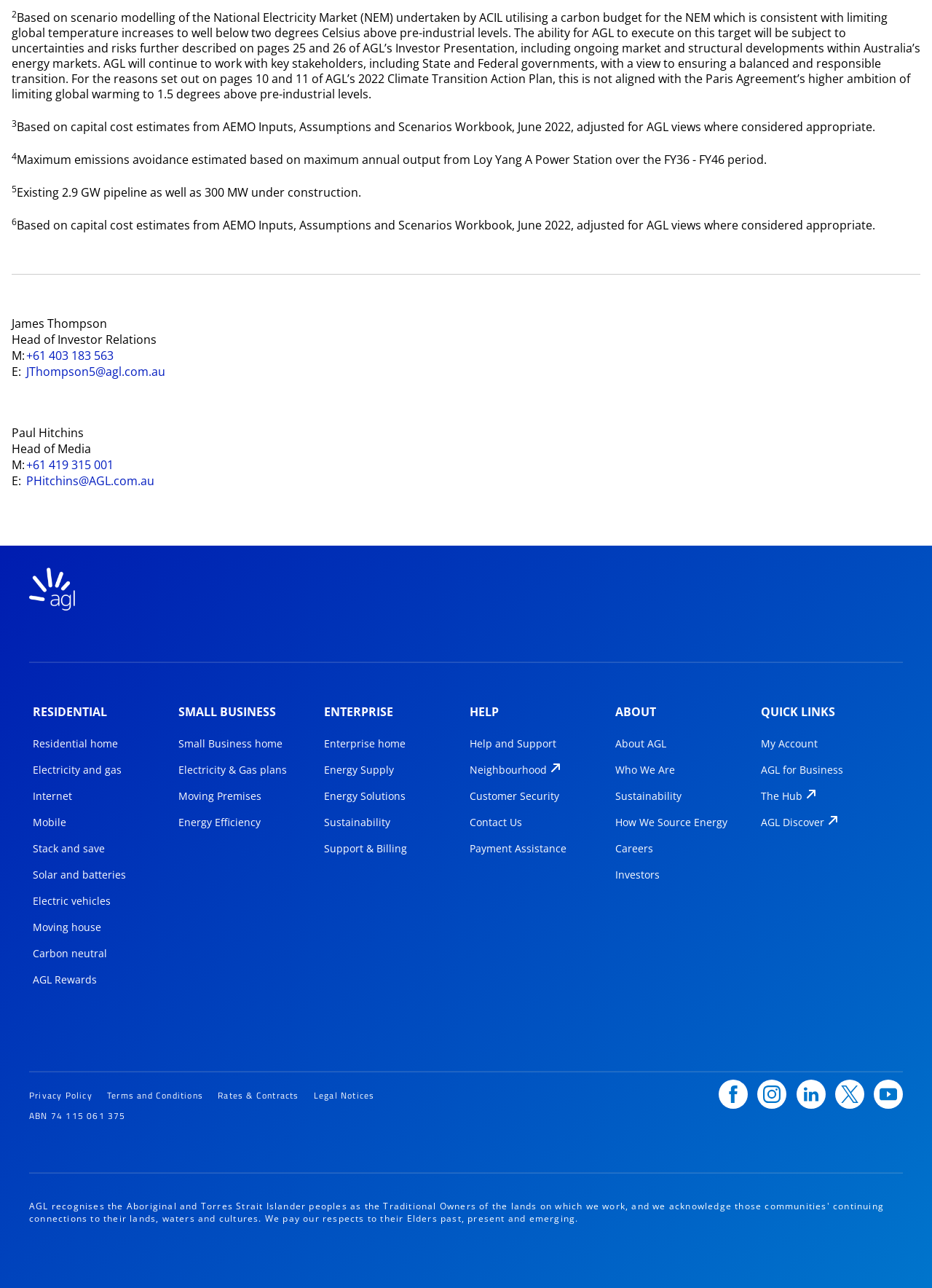Locate the bounding box coordinates of the UI element described by: "How We Source Energy". Provide the coordinates as four float numbers between 0 and 1, formatted as [left, top, right, bottom].

[0.66, 0.616, 0.78, 0.628]